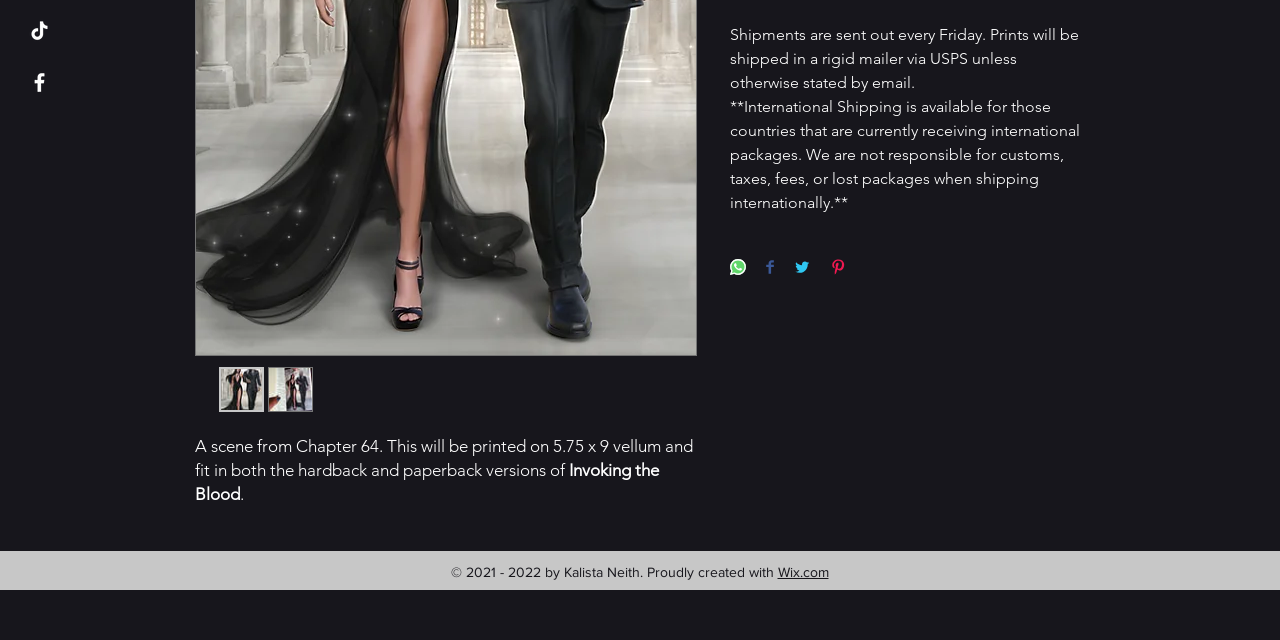Identify the bounding box coordinates for the UI element described as follows: aria-label="Twitter Social Button". Use the format (top-left x, top-left y, bottom-right x, bottom-right y) and ensure all values are floating point numbers between 0 and 1.

None